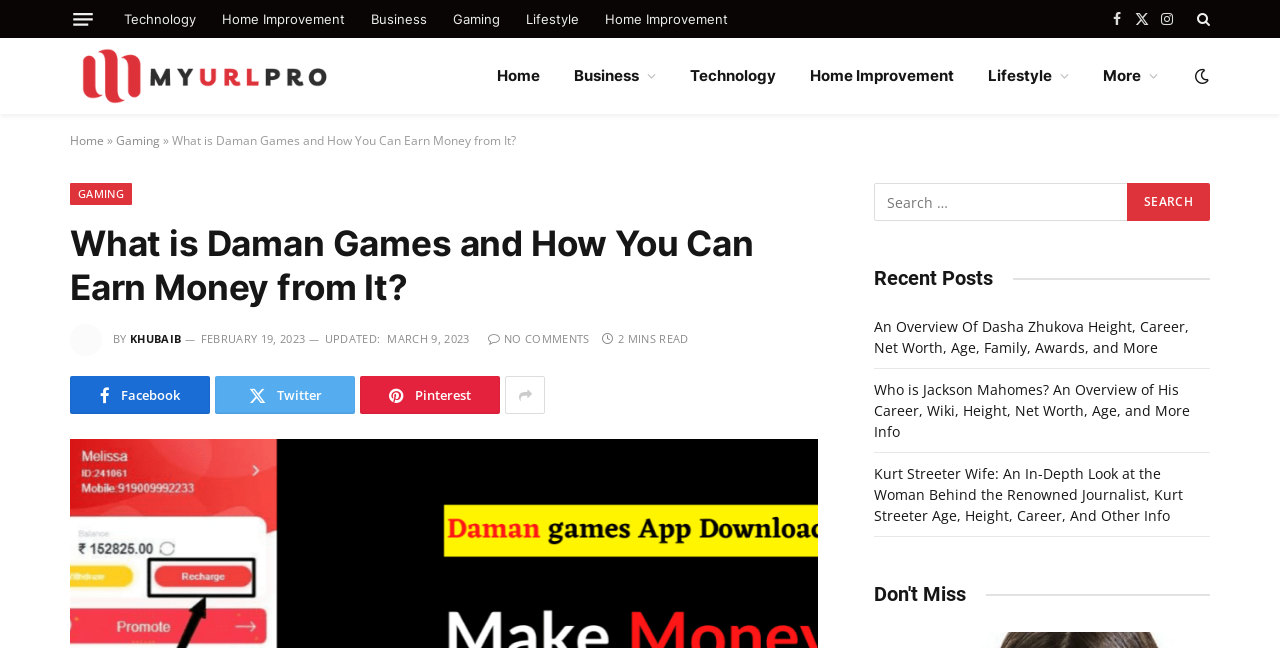Please locate the bounding box coordinates of the element that needs to be clicked to achieve the following instruction: "Search for something". The coordinates should be four float numbers between 0 and 1, i.e., [left, top, right, bottom].

[0.88, 0.283, 0.945, 0.342]